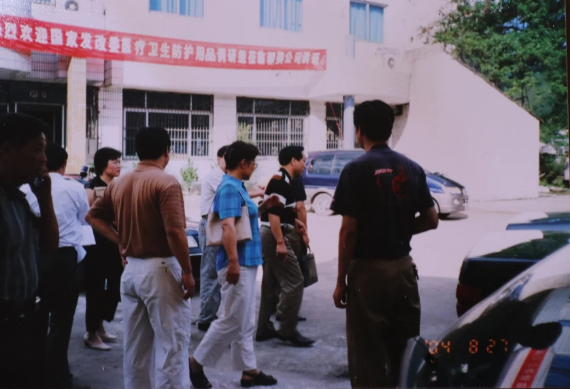Offer a detailed narrative of the scene shown in the image.

The image captures a moment outside a building dedicated to the production of sanitary protective products, reflecting the evolution of the labor insurance industry in China. In the foreground, a group of individuals engages in conversation, likely discussing business matters. They are dressed in casual attire, indicative of a workplace environment. The backdrop reveals a banner prominently displayed above the entrance, advertising the establishment's role in developing health and safety products.

This scene is set against a sunny day, enhancing the sense of activity and progress reminiscent of the late 90s and early 2000s when the company, represented by Lin Jinxiang, faced both challenges and opportunities in the market. The image symbolizes the resilience and entrepreneurial spirit in the context of the evolving labor insurance industry, as it shifts towards modern practices and technological advancements that prioritize public safety and social responsibility.